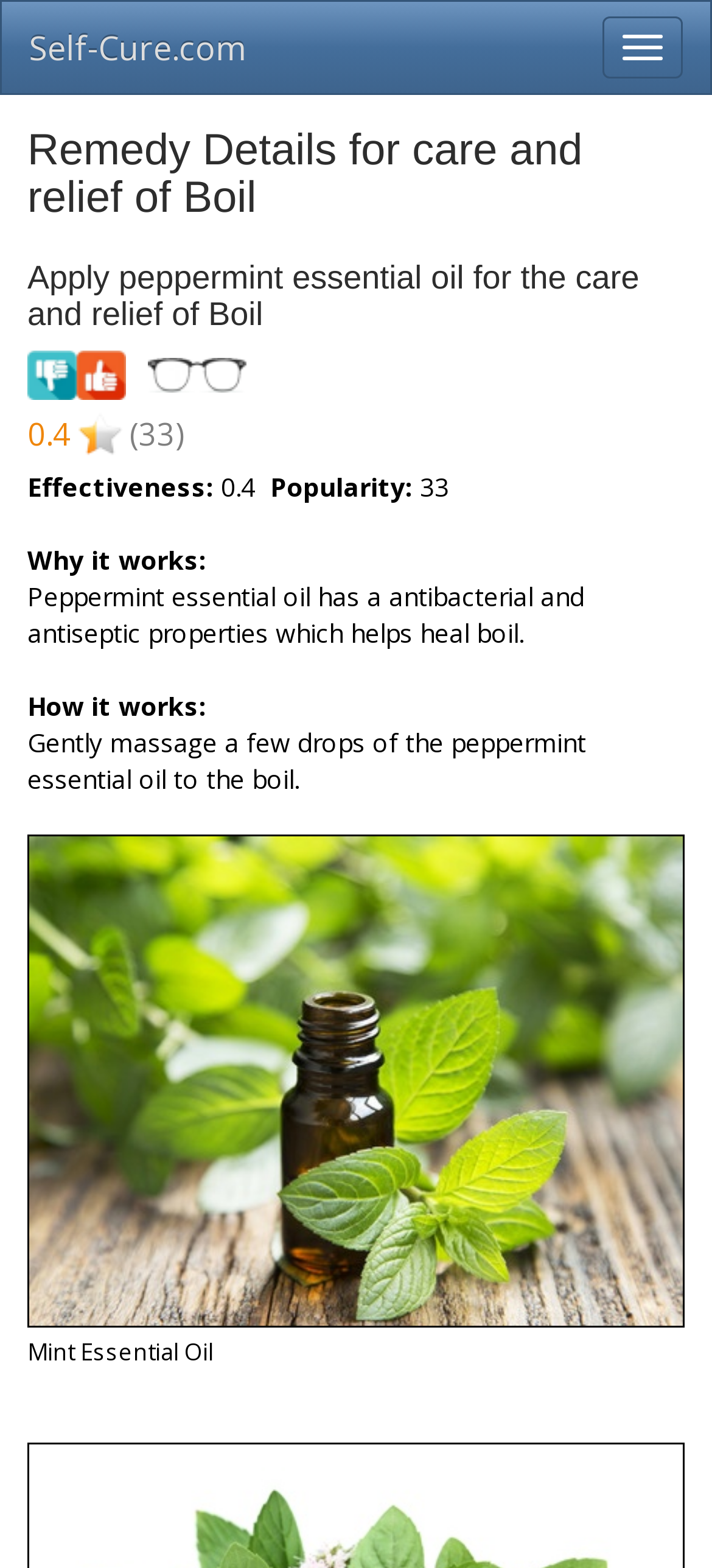Extract the primary header of the webpage and generate its text.

Remedy Details for care and relief of Boil